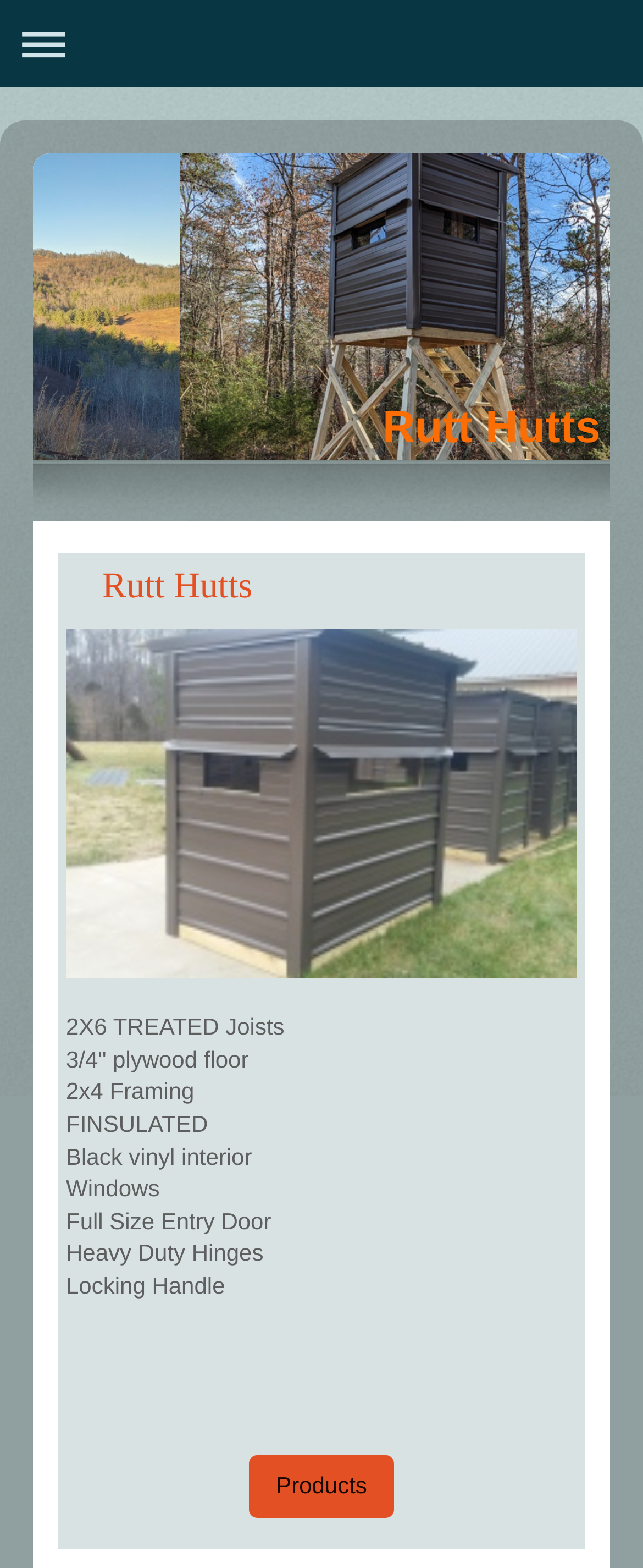Given the element description Products, specify the bounding box coordinates of the corresponding UI element in the format (top-left x, top-left y, bottom-right x, bottom-right y). All values must be between 0 and 1.

[0.388, 0.929, 0.612, 0.968]